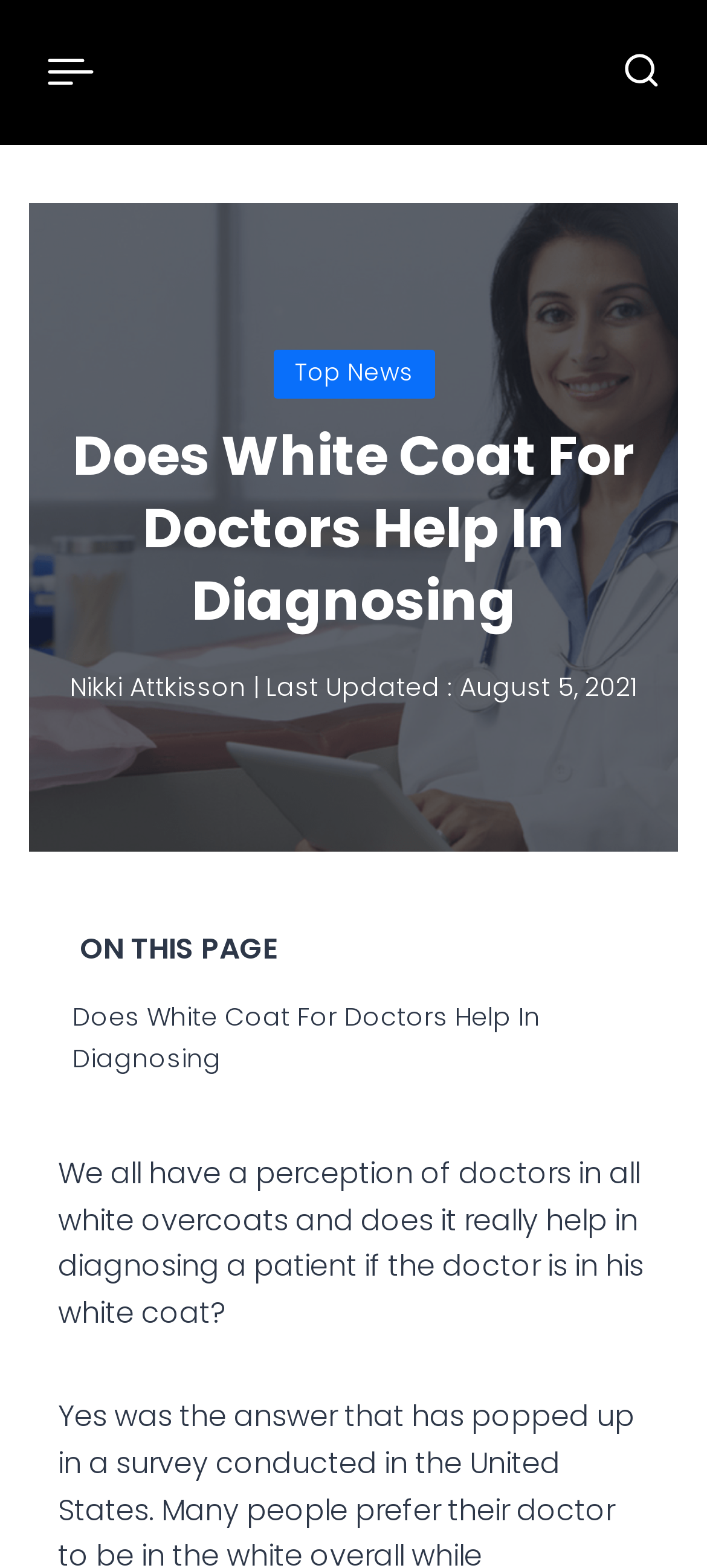Identify and generate the primary title of the webpage.

Does White Coat For Doctors Help In Diagnosing